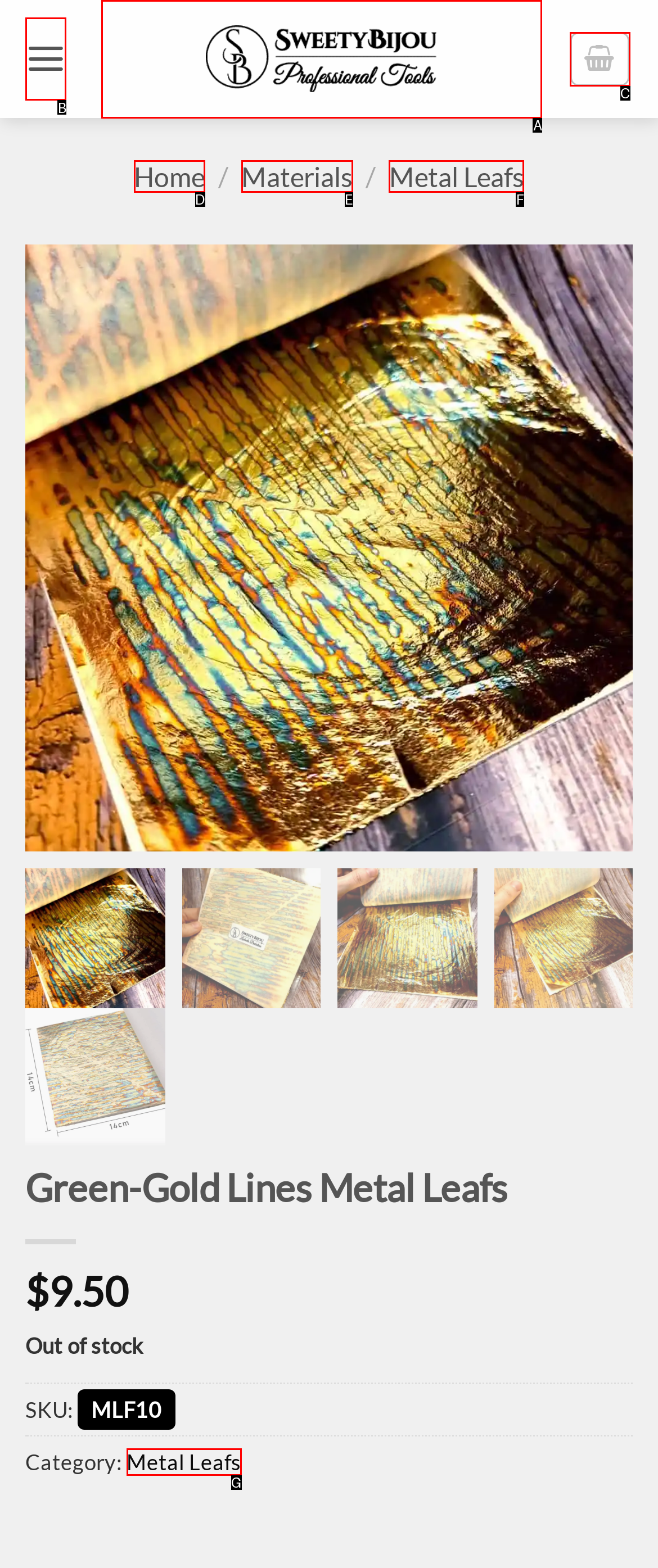Given the description: coda (VI)
Identify the letter of the matching UI element from the options.

None